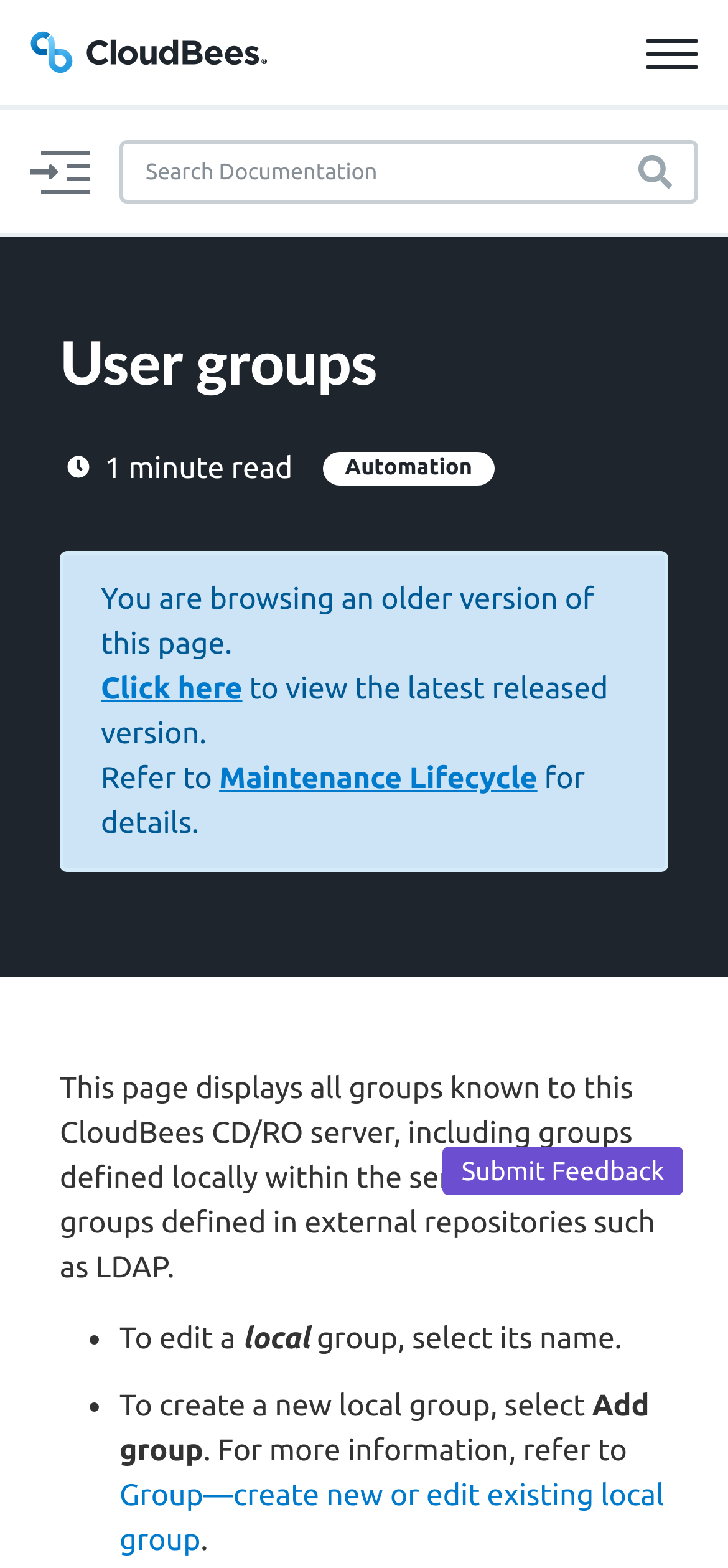Determine the bounding box coordinates for the area that needs to be clicked to fulfill this task: "Search Documentation". The coordinates must be given as four float numbers between 0 and 1, i.e., [left, top, right, bottom].

[0.164, 0.089, 0.872, 0.13]